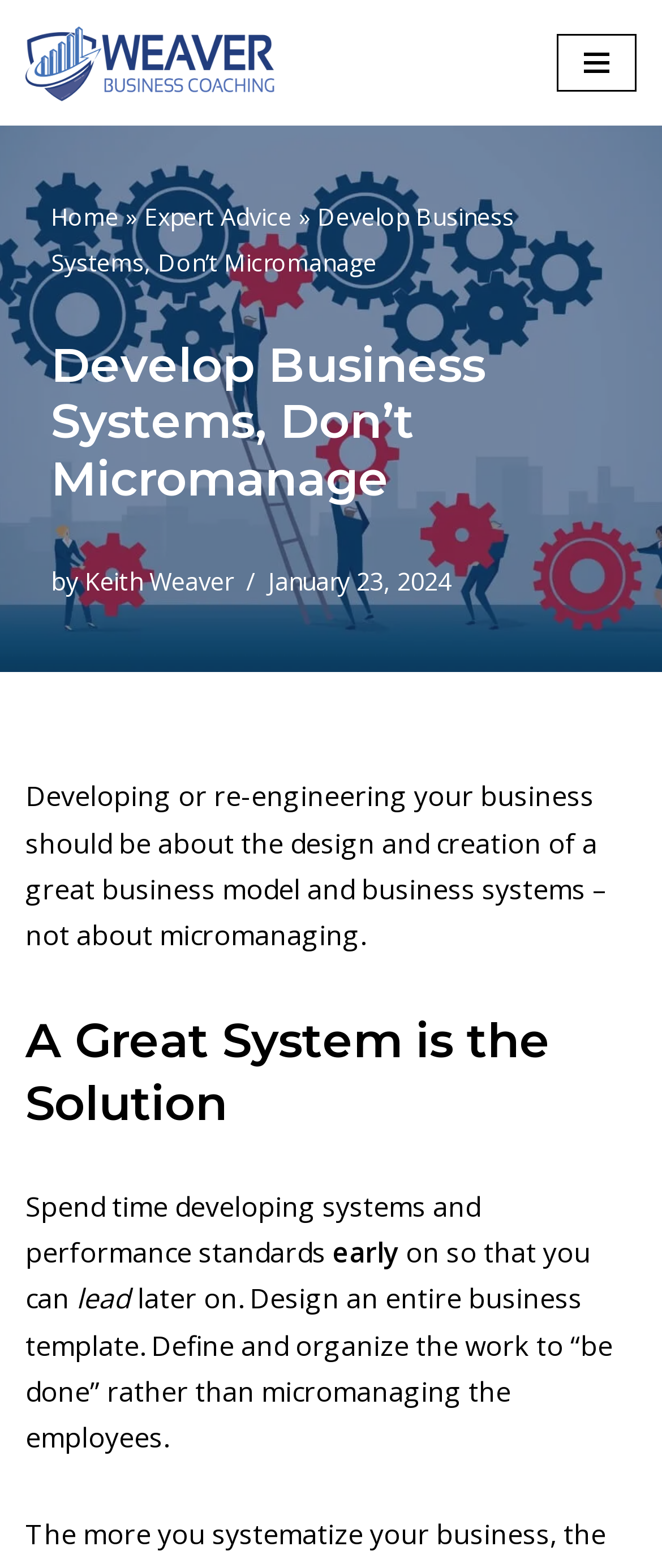Create a detailed description of the webpage's content and layout.

The webpage is about business coaching, specifically focusing on developing or re-engineering a business model and systems. At the top-left corner, there is a link to "Skip to content". Next to it, on the top-center, is the website's title "Weaver Business Coaching Maximize Your Business Results" with a navigation menu button on the top-right corner.

Below the title, there is a horizontal navigation bar with links to "Home" and "Expert Advice", separated by a "»" symbol. The main content area starts with a heading "Develop Business Systems, Don’t Micromanage" followed by the author's name "Keith Weaver" and the publication date "January 23, 2024".

The main article is divided into paragraphs, with the first paragraph discussing the importance of designing a great business model and systems rather than micromanaging. The second paragraph is headed "A Great System is the Solution" and advises spending time developing systems and performance standards. The text continues to discuss the benefits of designing a business template and organizing work rather than micromanaging employees.

There are no images on the page, and the layout is primarily composed of text elements, including headings, links, and paragraphs.